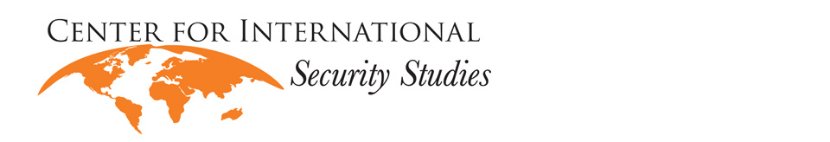Refer to the screenshot and give an in-depth answer to this question: What is the focus of the organization?

The design of the logo emphasizes the organization's focus on global security issues, which suggests that the organization is committed to addressing and analyzing security concerns at the international level.